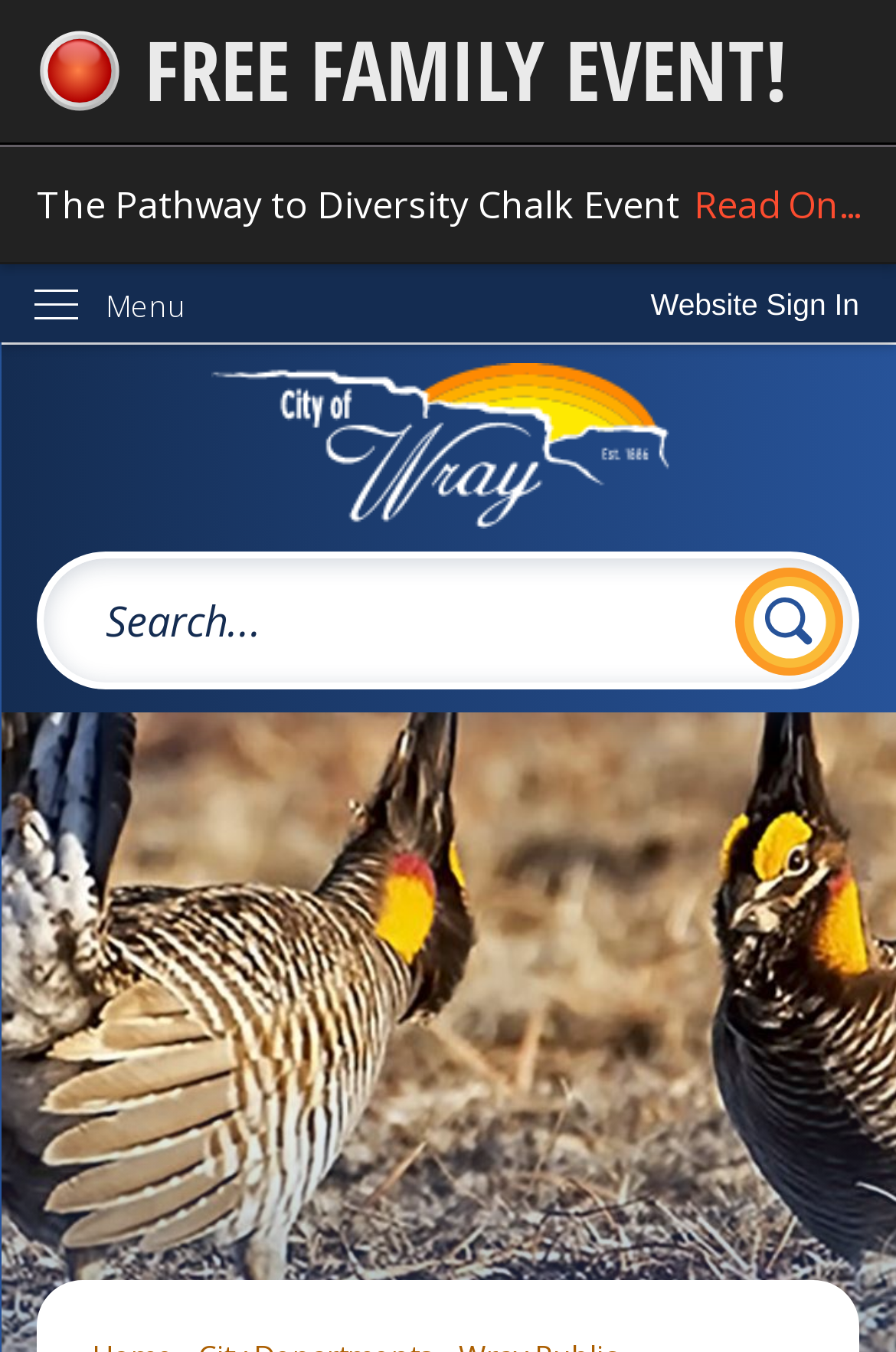Using the webpage screenshot, locate the HTML element that fits the following description and provide its bounding box: "FREE Family Event!".

[0.0, 0.0, 1.0, 0.107]